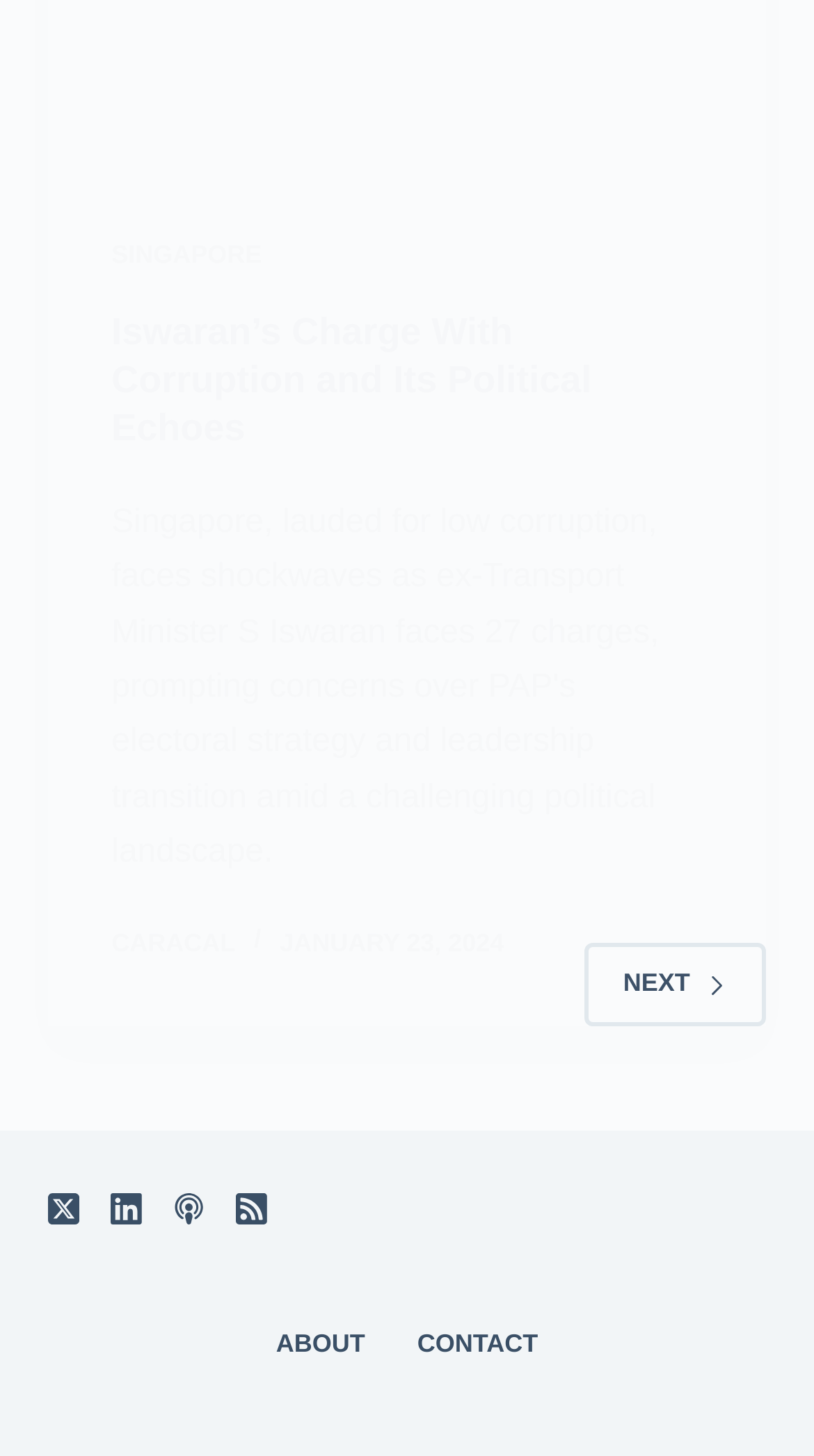From the given element description: "aria-label="X (Twitter)"", find the bounding box for the UI element. Provide the coordinates as four float numbers between 0 and 1, in the order [left, top, right, bottom].

[0.06, 0.82, 0.098, 0.841]